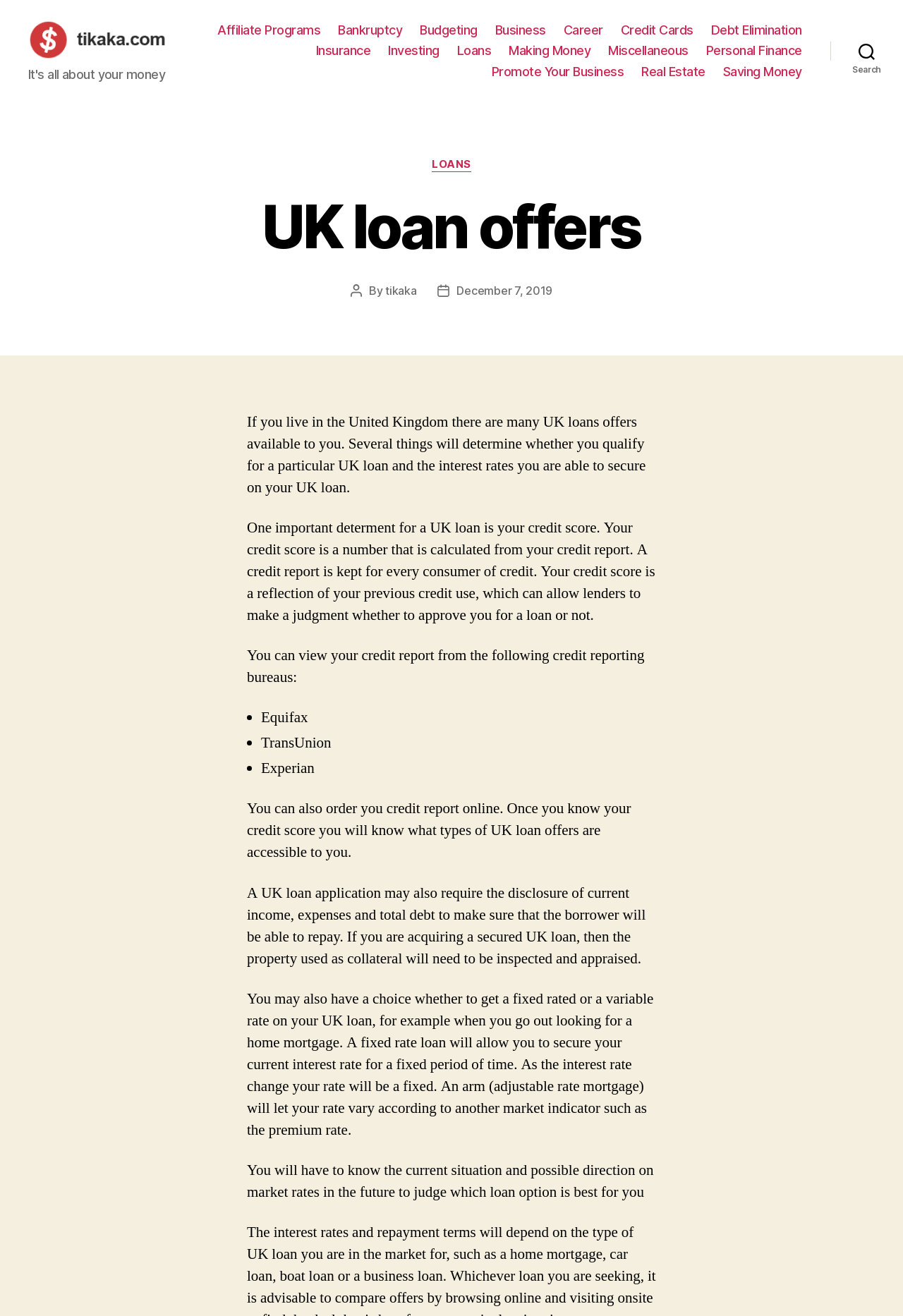Please find the bounding box coordinates of the element's region to be clicked to carry out this instruction: "Visit the 'Tikaka' website".

[0.427, 0.215, 0.461, 0.226]